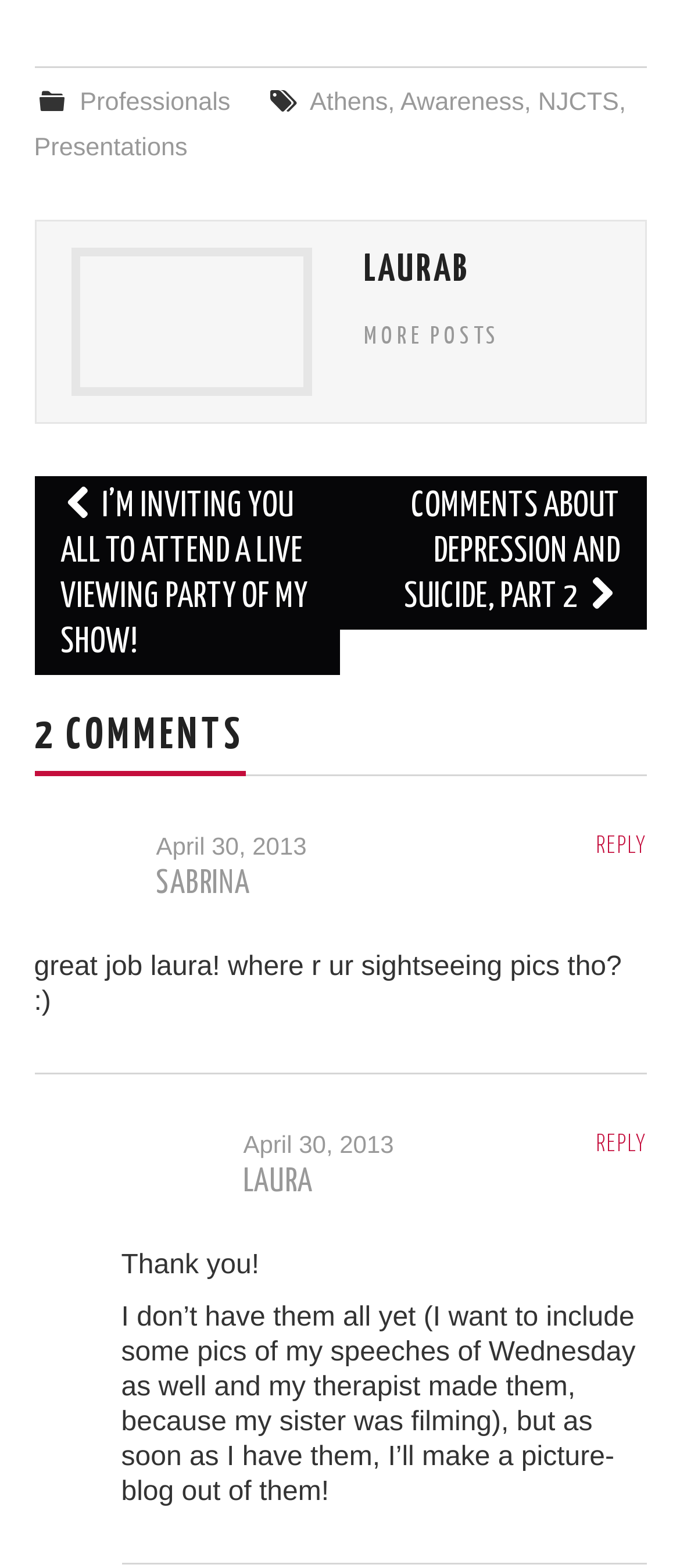Please specify the coordinates of the bounding box for the element that should be clicked to carry out this instruction: "Click on the 'Reply to Sabrina' link". The coordinates must be four float numbers between 0 and 1, formatted as [left, top, right, bottom].

[0.876, 0.532, 0.95, 0.548]